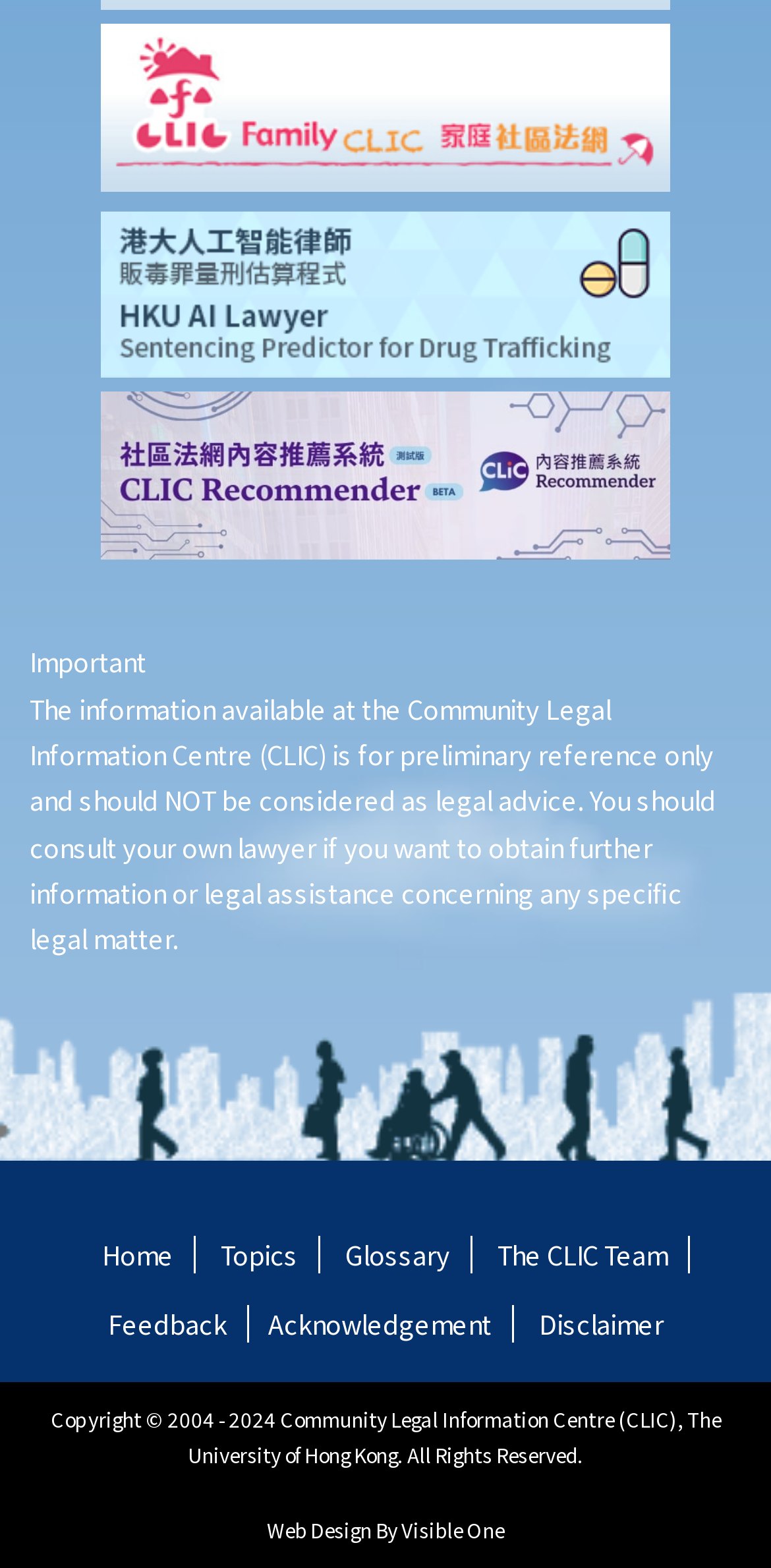Please mark the bounding box coordinates of the area that should be clicked to carry out the instruction: "Go to 'Home'".

[0.106, 0.788, 0.253, 0.812]